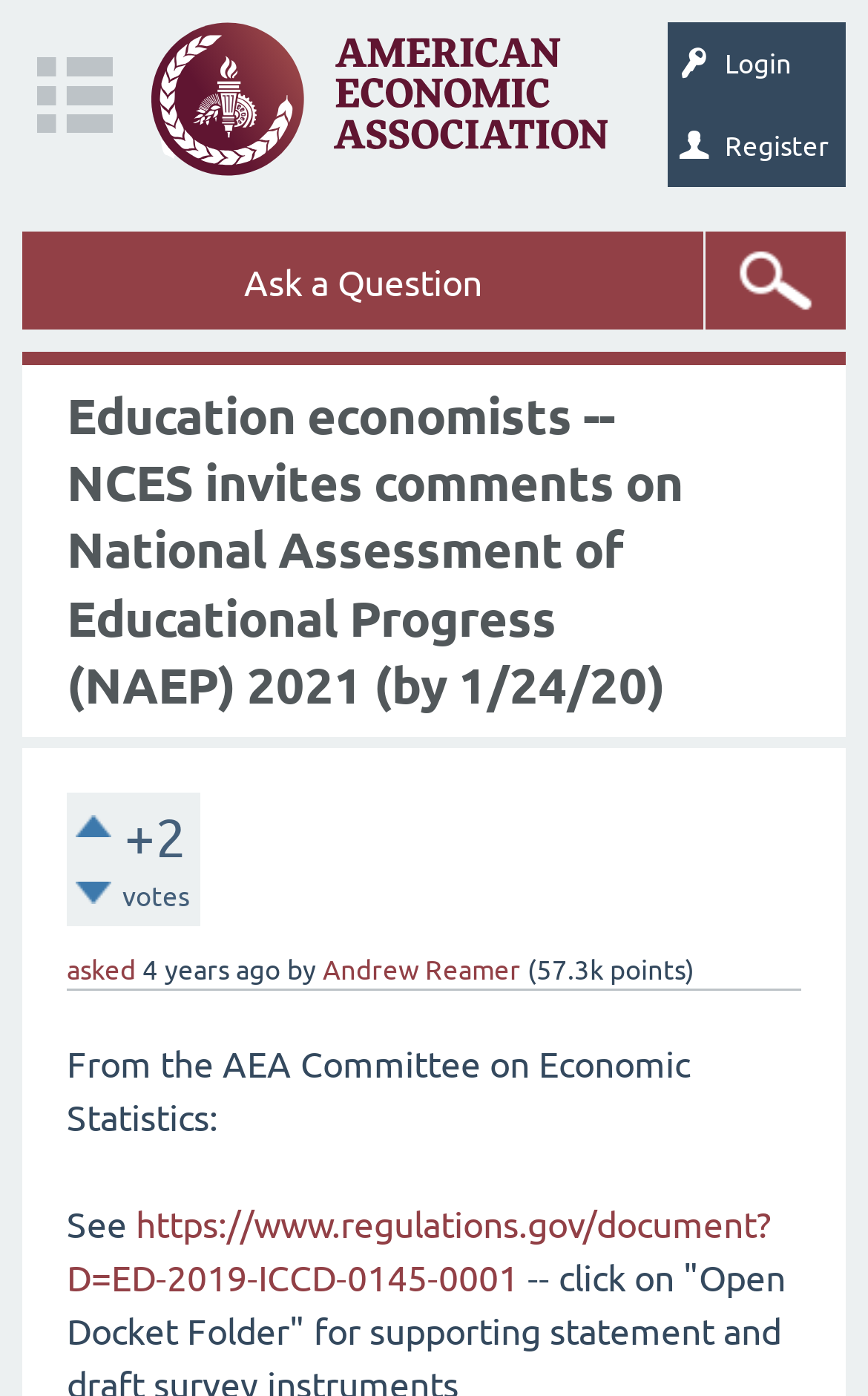Examine the image and give a thorough answer to the following question:
How long ago was the question asked?

I found the answer by looking at the static text element with the text '4 years' which is located near the timestamp, suggesting that the question was asked 4 years ago.